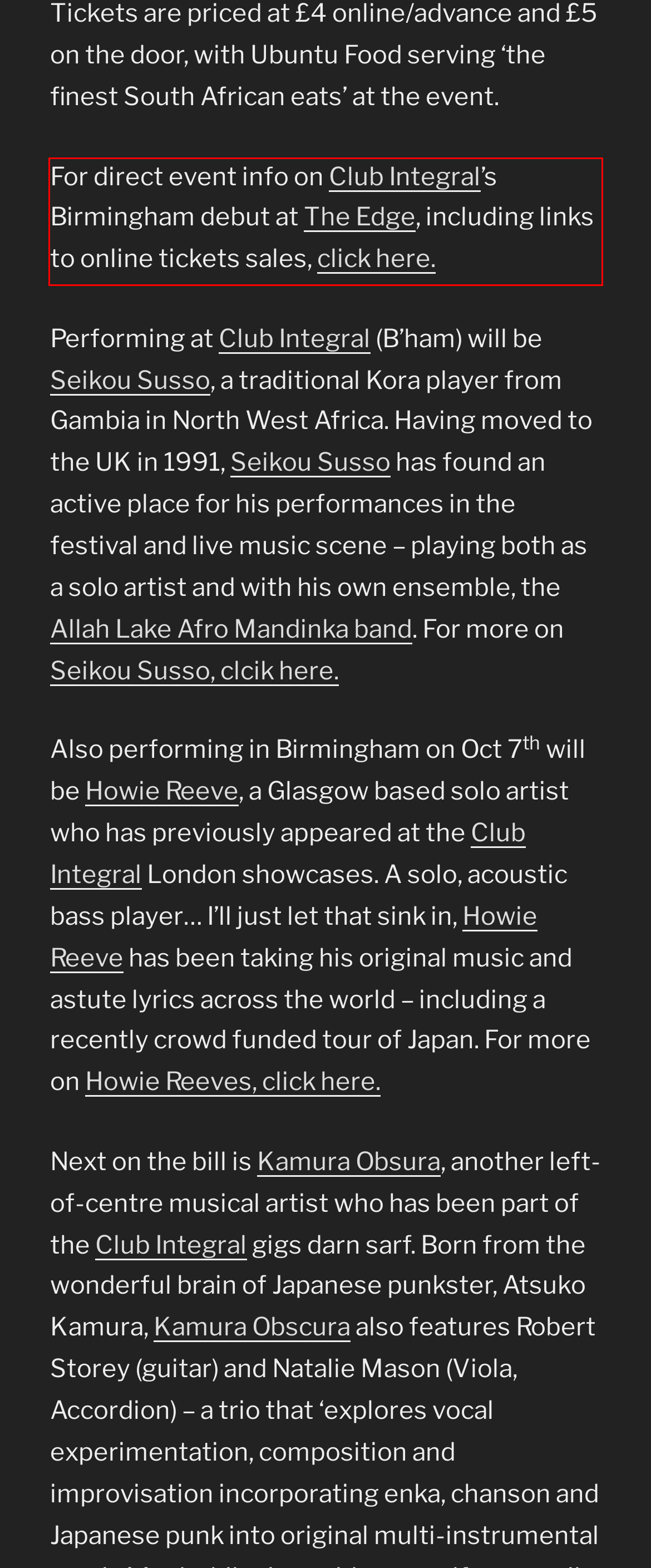Observe the screenshot of the webpage, locate the red bounding box, and extract the text content within it.

For direct event info on Club Integral’s Birmingham debut at The Edge, including links to online tickets sales, click here.